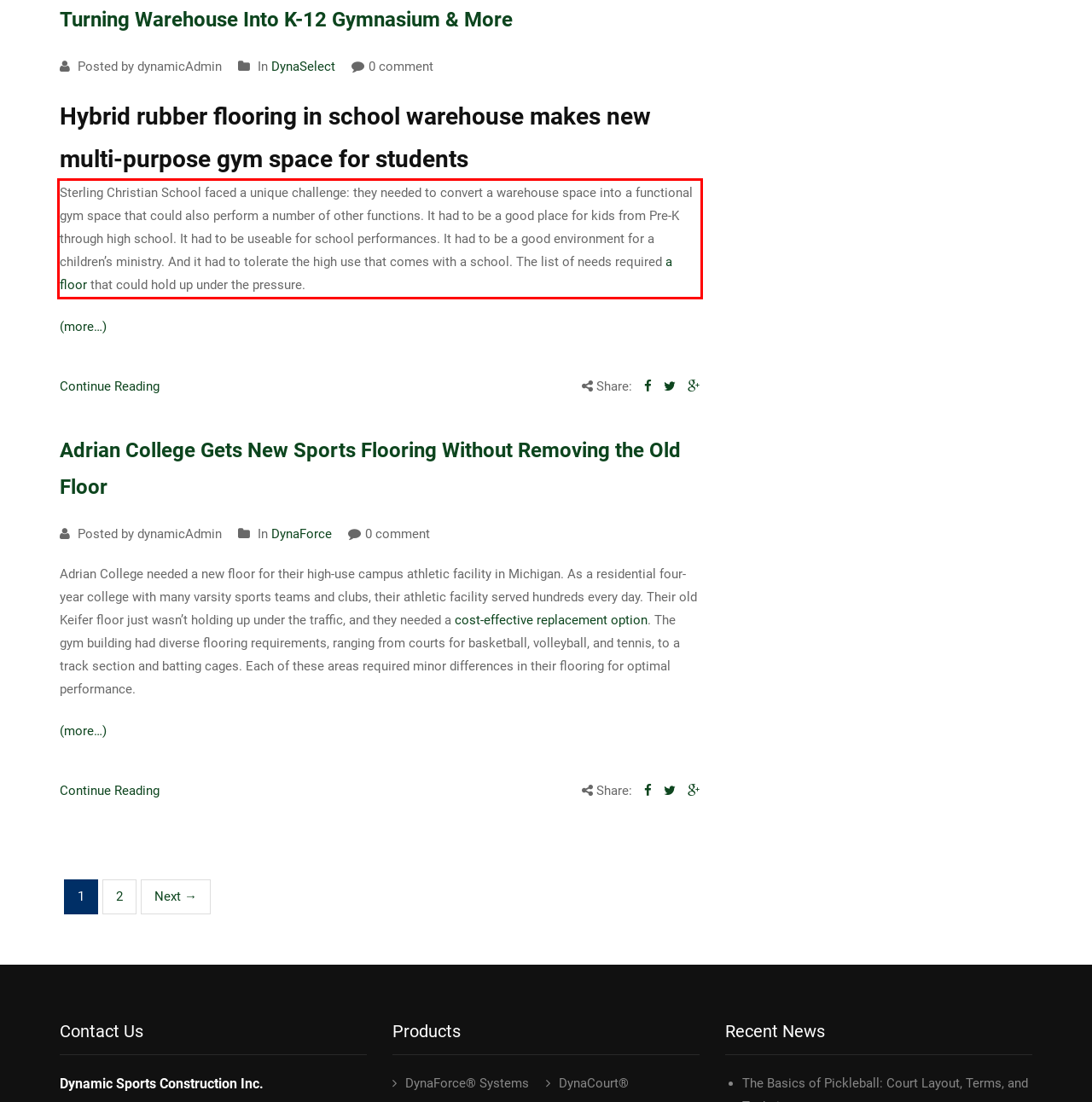Given a webpage screenshot, identify the text inside the red bounding box using OCR and extract it.

Sterling Christian School faced a unique challenge: they needed to convert a warehouse space into a functional gym space that could also perform a number of other functions. It had to be a good place for kids from Pre-K through high school. It had to be useable for school performances. It had to be a good environment for a children’s ministry. And it had to tolerate the high use that comes with a school. The list of needs required a floor that could hold up under the pressure.